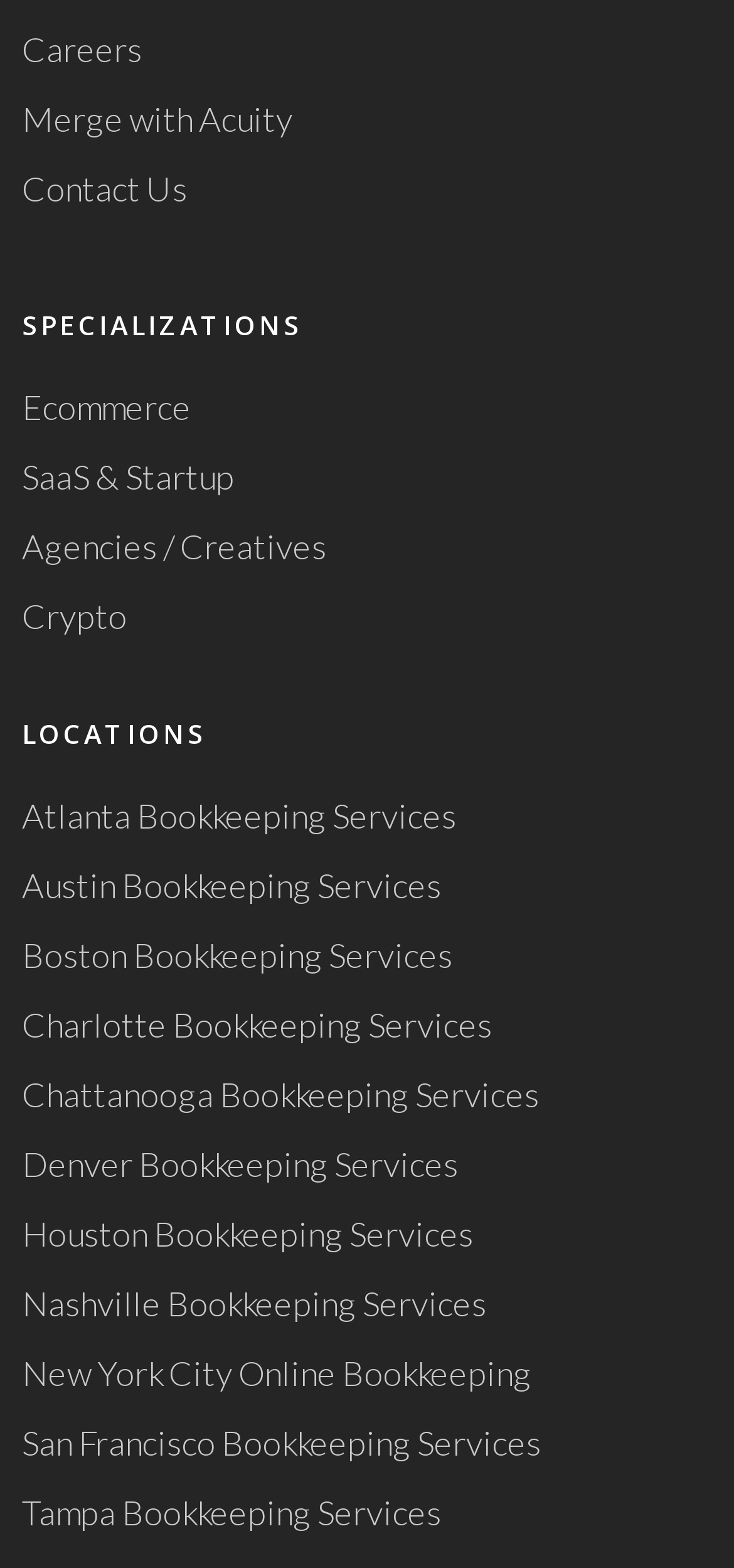How many links are there in the top section? Please answer the question using a single word or phrase based on the image.

3